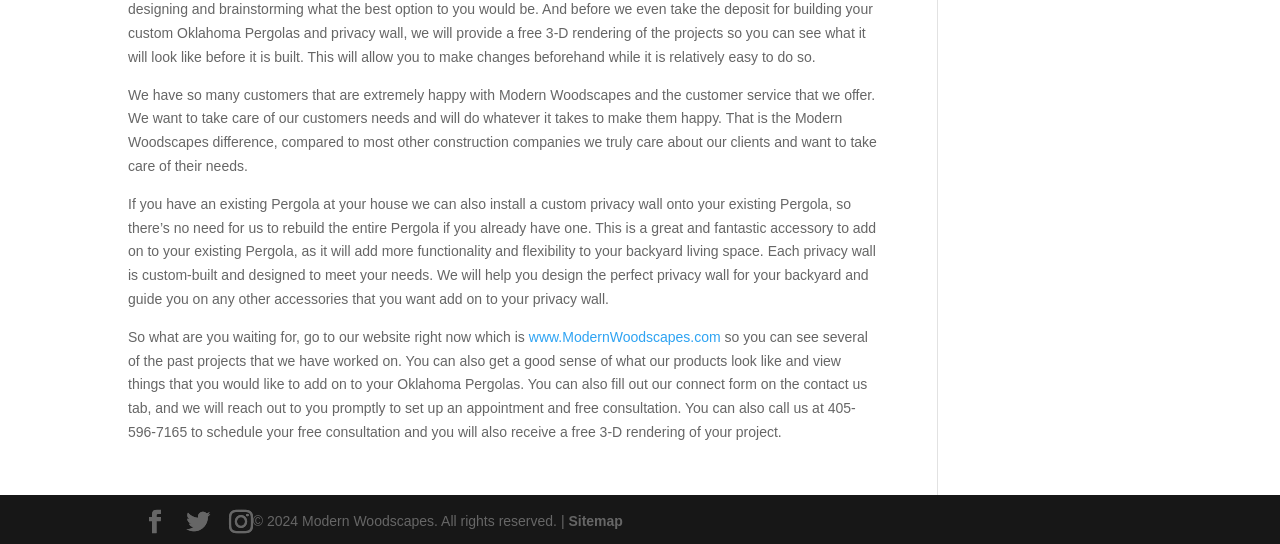What can be added to an existing Pergola?
Based on the image, give a concise answer in the form of a single word or short phrase.

Custom privacy wall